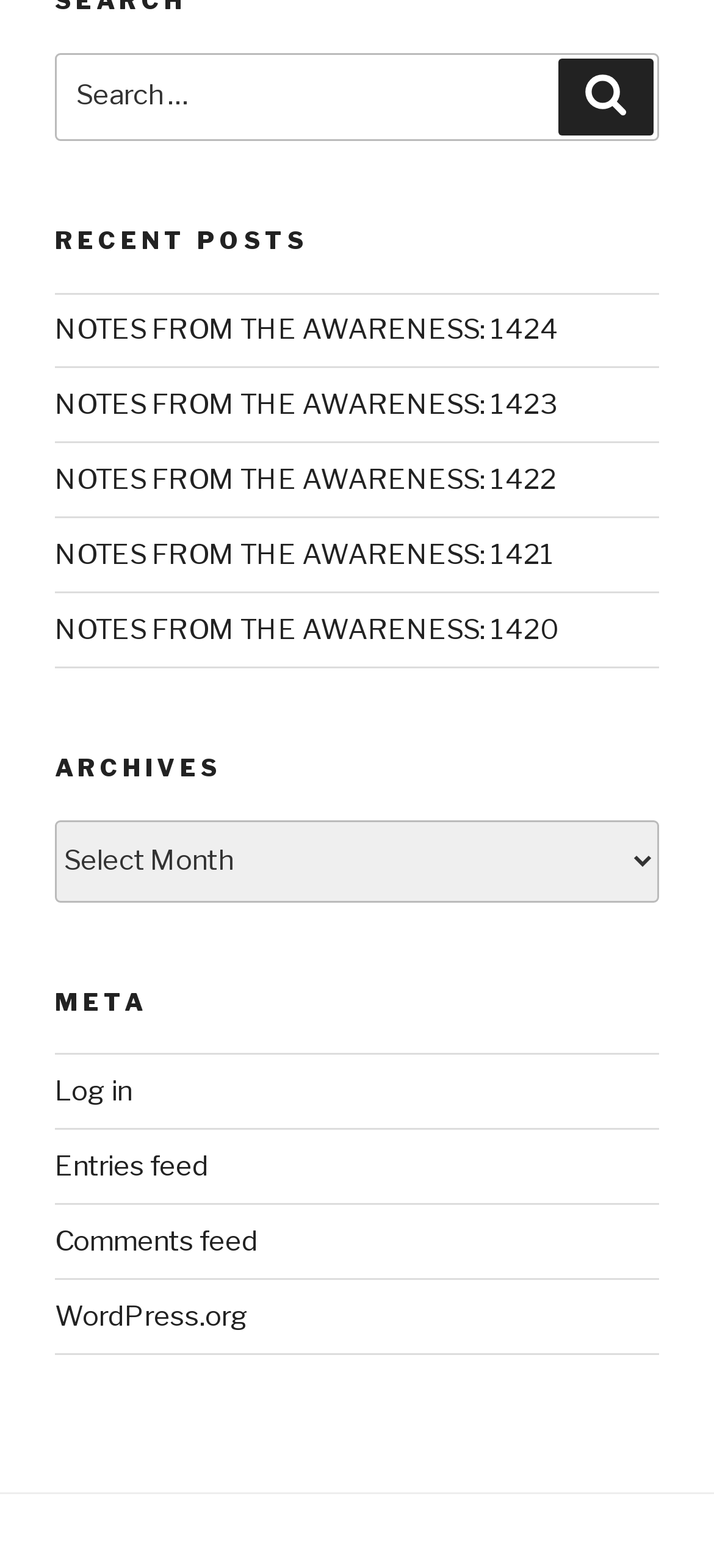Carefully examine the image and provide an in-depth answer to the question: What is the purpose of the search box?

The search box is located at the top of the webpage with a label 'Search for:' and a button 'Search'. This suggests that the user can input keywords to search for specific posts on the website.